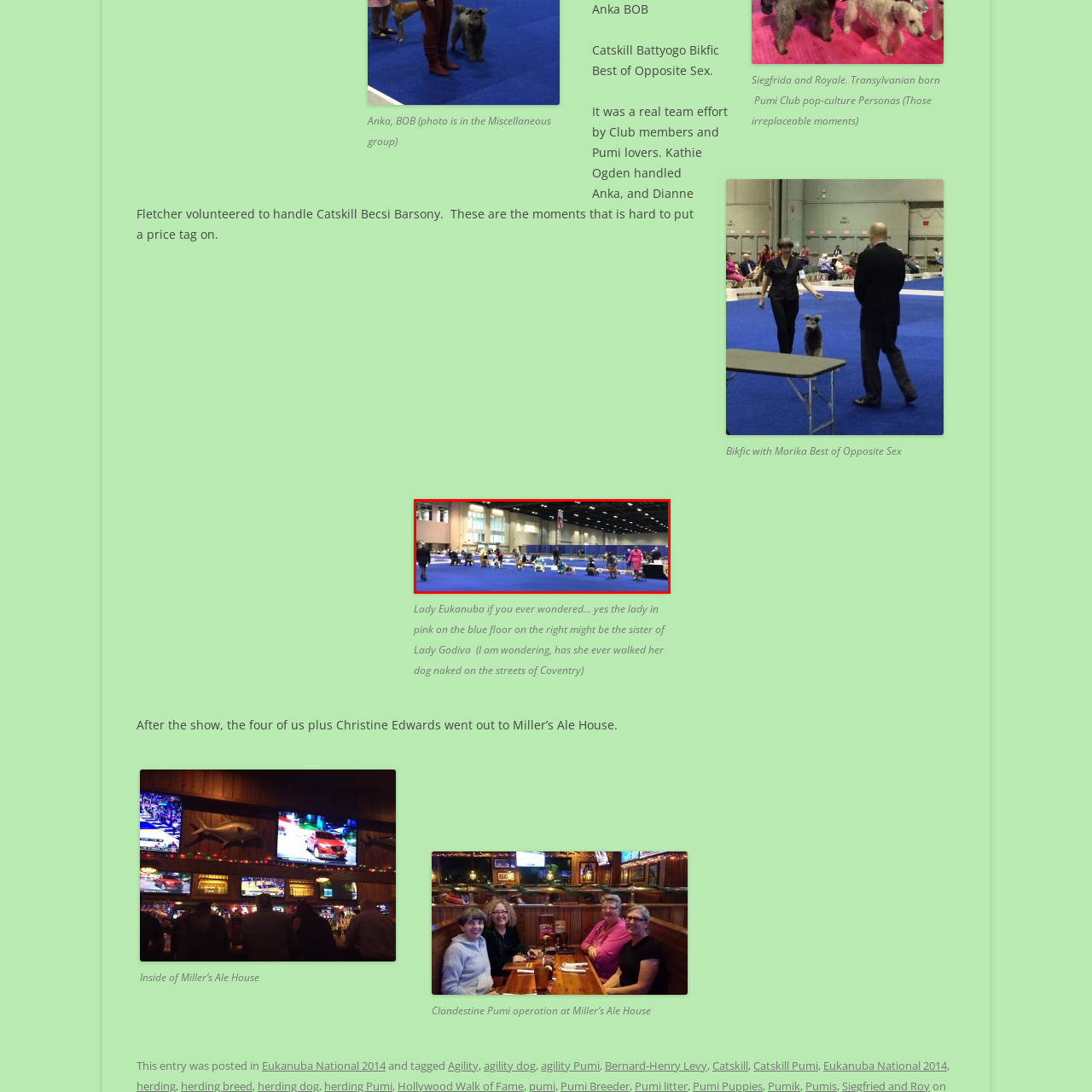Elaborate on the scene depicted within the red bounding box in the image.

The image captures a lively scene at a dog show, specifically highlighting the competitive atmosphere among participants. Various handlers, each accompanied by their dogs, are poised and displaying their canine companions on a vibrant blue carpet. The room is spacious and well-lit, suggesting it is set inside an exhibition center. In the background, booths and banners indicating the event's setup can be glimpsed, contributing to the dynamic environment of the show. Among the featured participants is a woman dressed in pink, who may be signifying a special role in this competitive event. This moment reflects the excitement of the Eukanuba National 2014, as described in the accompanying text that comments on the shared experiences and noteworthy interactions of dog lovers and club members during the occasion.